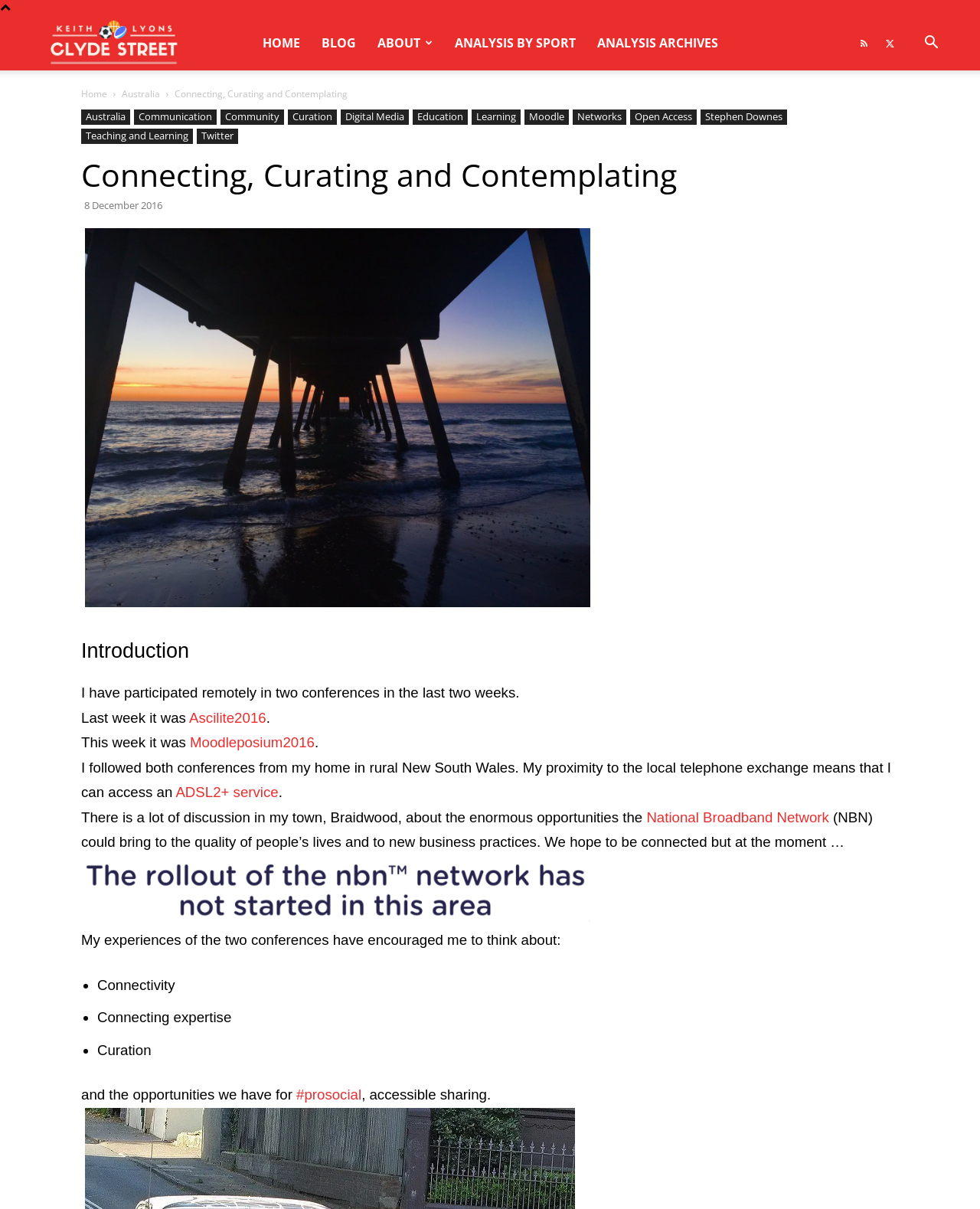What is the name of the street mentioned?
Refer to the image and give a detailed answer to the query.

The name of the street mentioned is Clyde Street, which is found in the link 'Clyde Street' with bounding box coordinates [0.047, 0.029, 0.184, 0.041] and also in the title of the webpage 'Connecting, Curating and Contemplating | Clyde Street'.